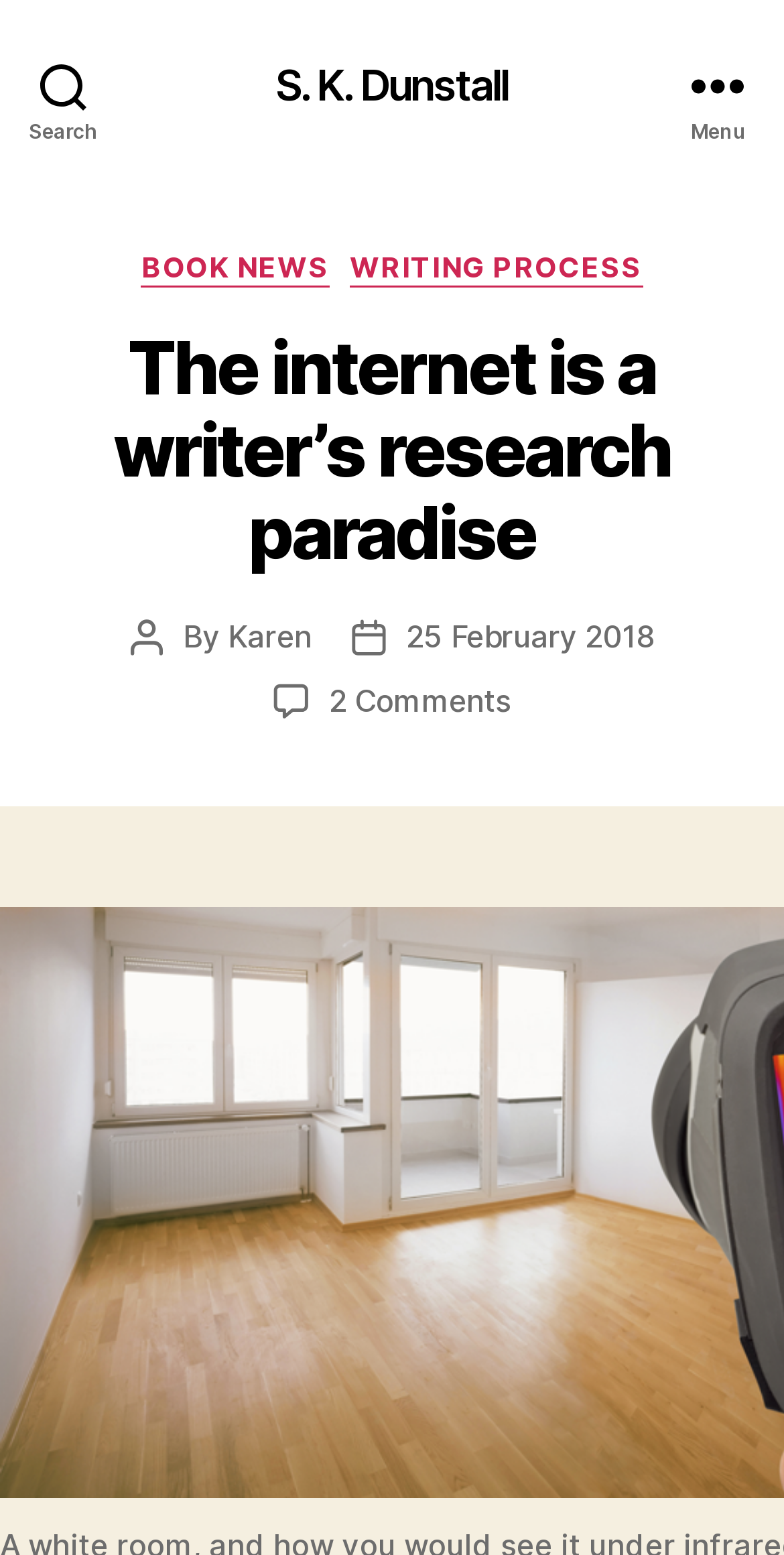Please determine the bounding box coordinates of the element's region to click in order to carry out the following instruction: "View comments on the post". The coordinates should be four float numbers between 0 and 1, i.e., [left, top, right, bottom].

[0.42, 0.438, 0.652, 0.463]